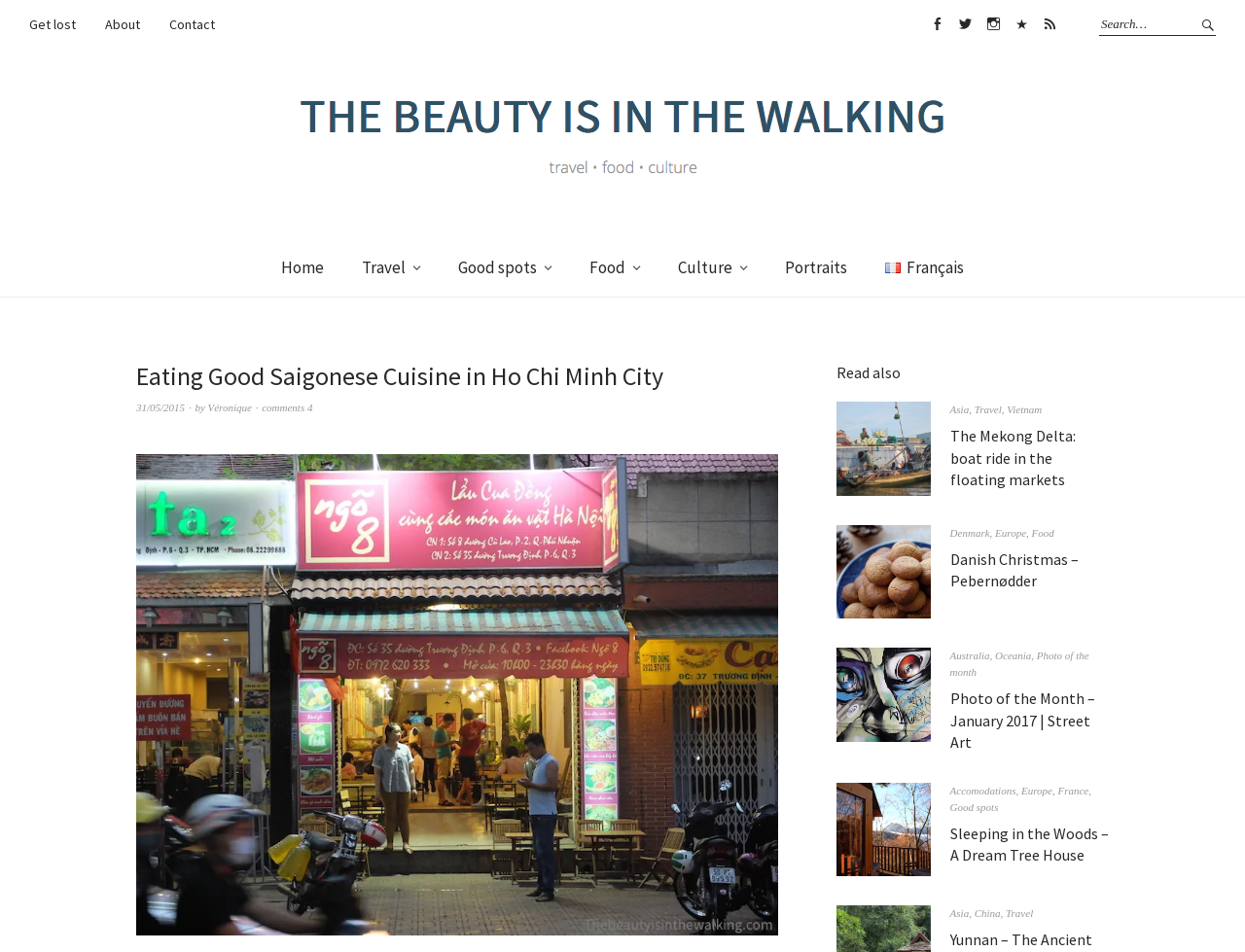Provide a thorough description of the webpage you see.

This webpage is about a blog that focuses on travel, food, and culture. At the top, there are several links to navigate to different sections of the blog, including "Get lost", "About", "Contact", and social media links. Below these links, there is a search bar with a textbox and a "Search" button.

The main content of the page is divided into several sections. The first section has a heading "Eating Good Saigonese Cuisine in Ho Chi Minh City" and features an image of a restaurant, Ngo 8 Restaurant in Ho Chi Minh City. Below the image, there is a link to the article with the same title, along with the author's name, "Véronique", and the number of comments, "4".

The next section is titled "Read also" and features three articles with images and links to each article. The articles are about the Mekong Delta, Danish Christmas, and street art in Australia. Each article has a heading, an image, and links to related categories, such as "Asia", "Travel", and "Food".

The webpage also has a navigation menu on the left side, with links to different categories, including "Home", "Travel", "Good spots", "Food", "Culture", and "Portraits". There is also a link to a French version of the blog, "Français".